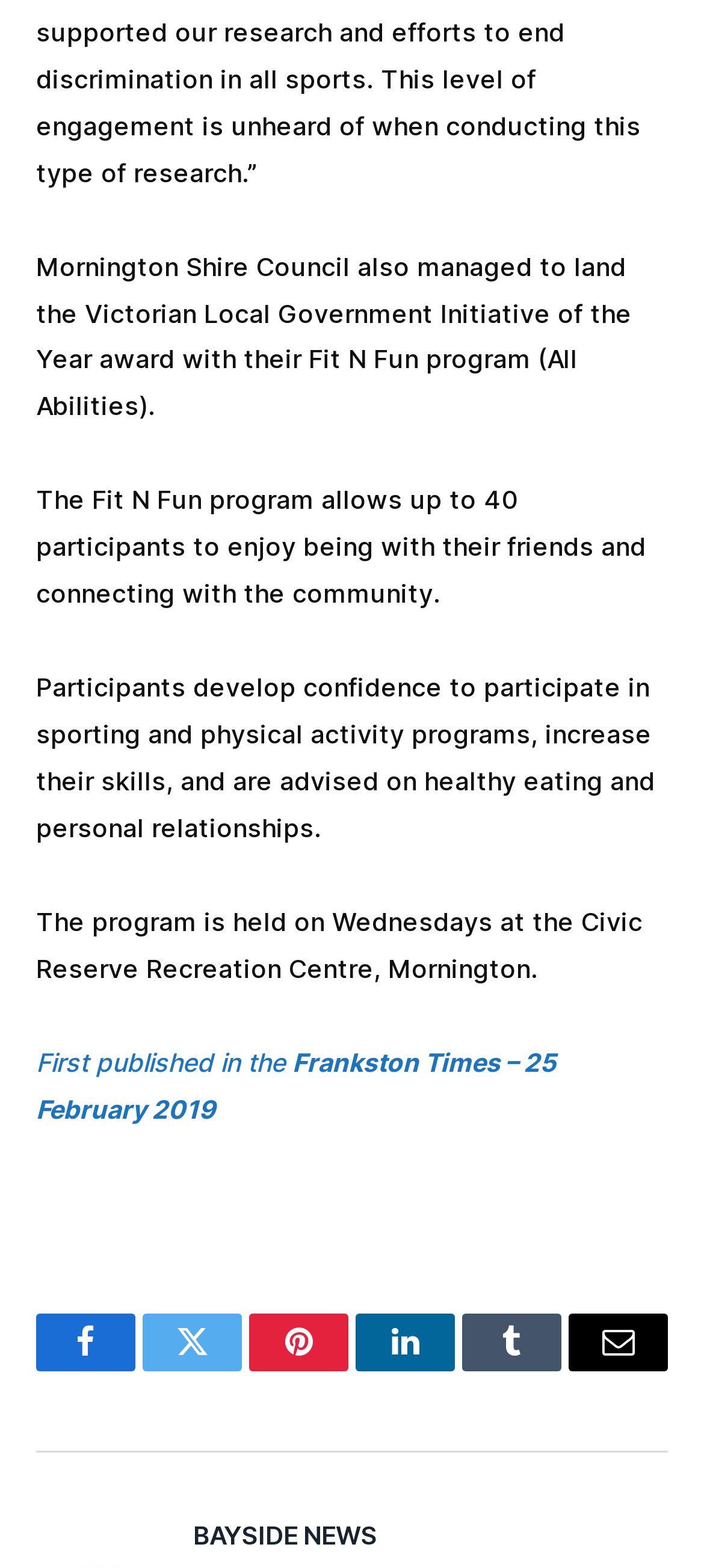What is the name of the publication where this article was first published?
Respond to the question with a single word or phrase according to the image.

Frankston Times